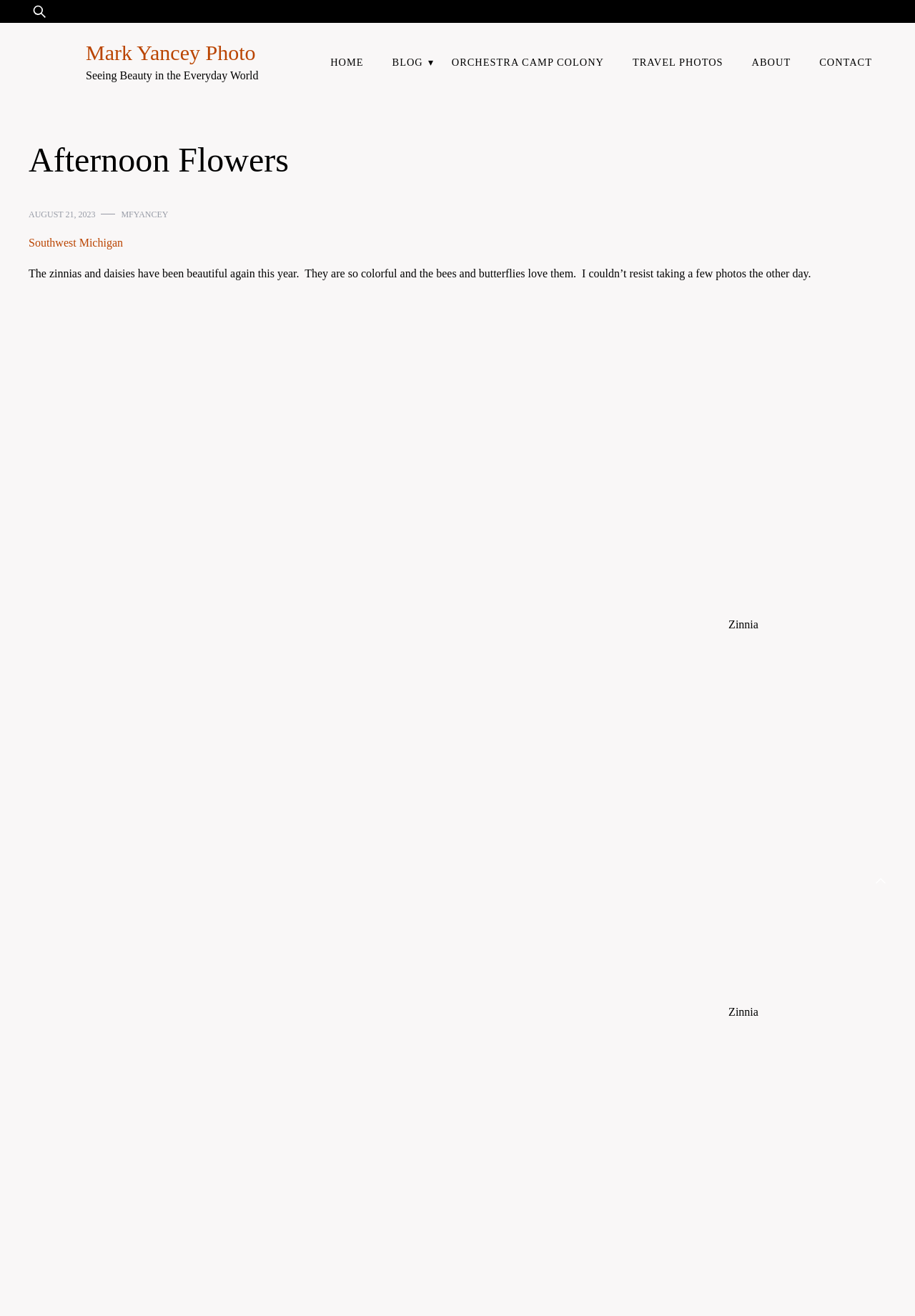Please identify the bounding box coordinates of the area I need to click to accomplish the following instruction: "Click on the Alfa Workshop Logo".

None